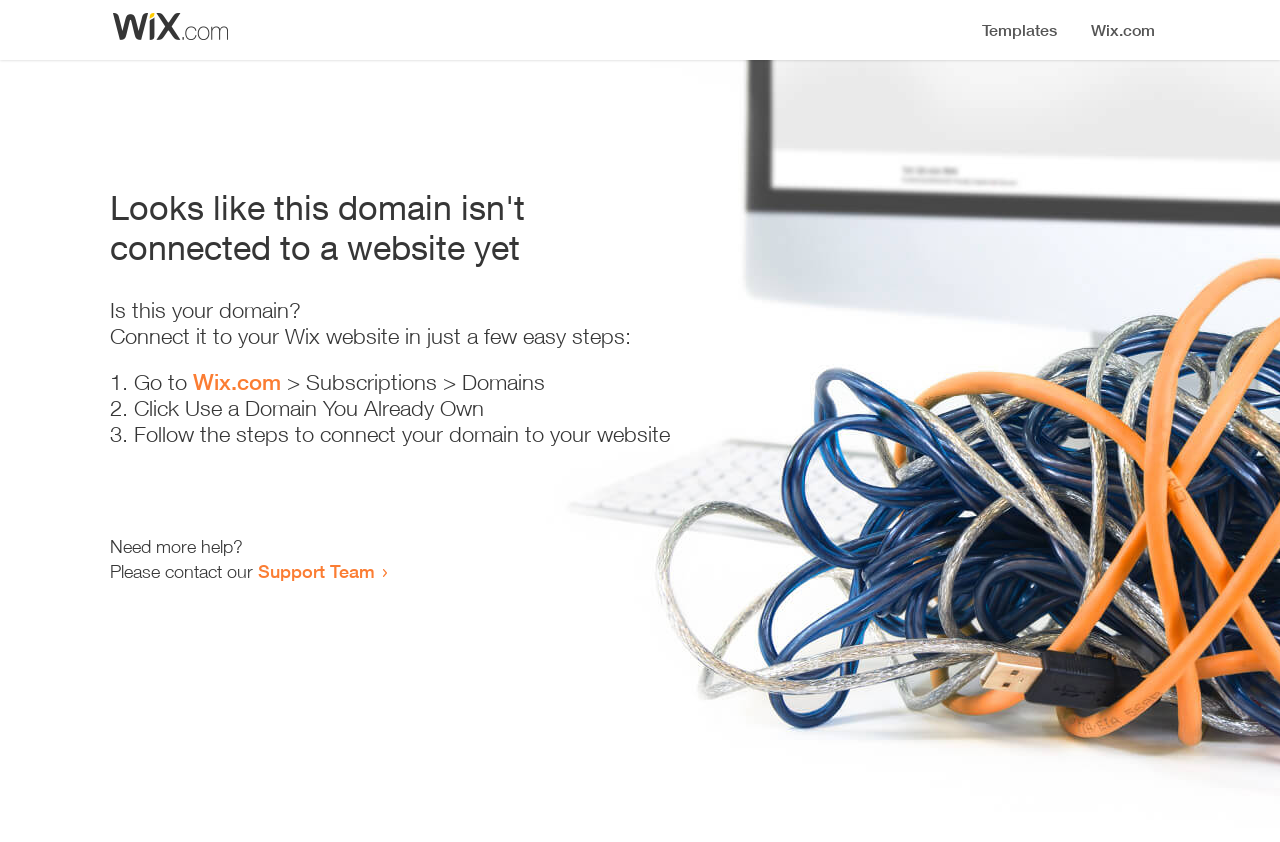Provide the bounding box coordinates of the HTML element this sentence describes: "Wix.com".

[0.151, 0.438, 0.22, 0.469]